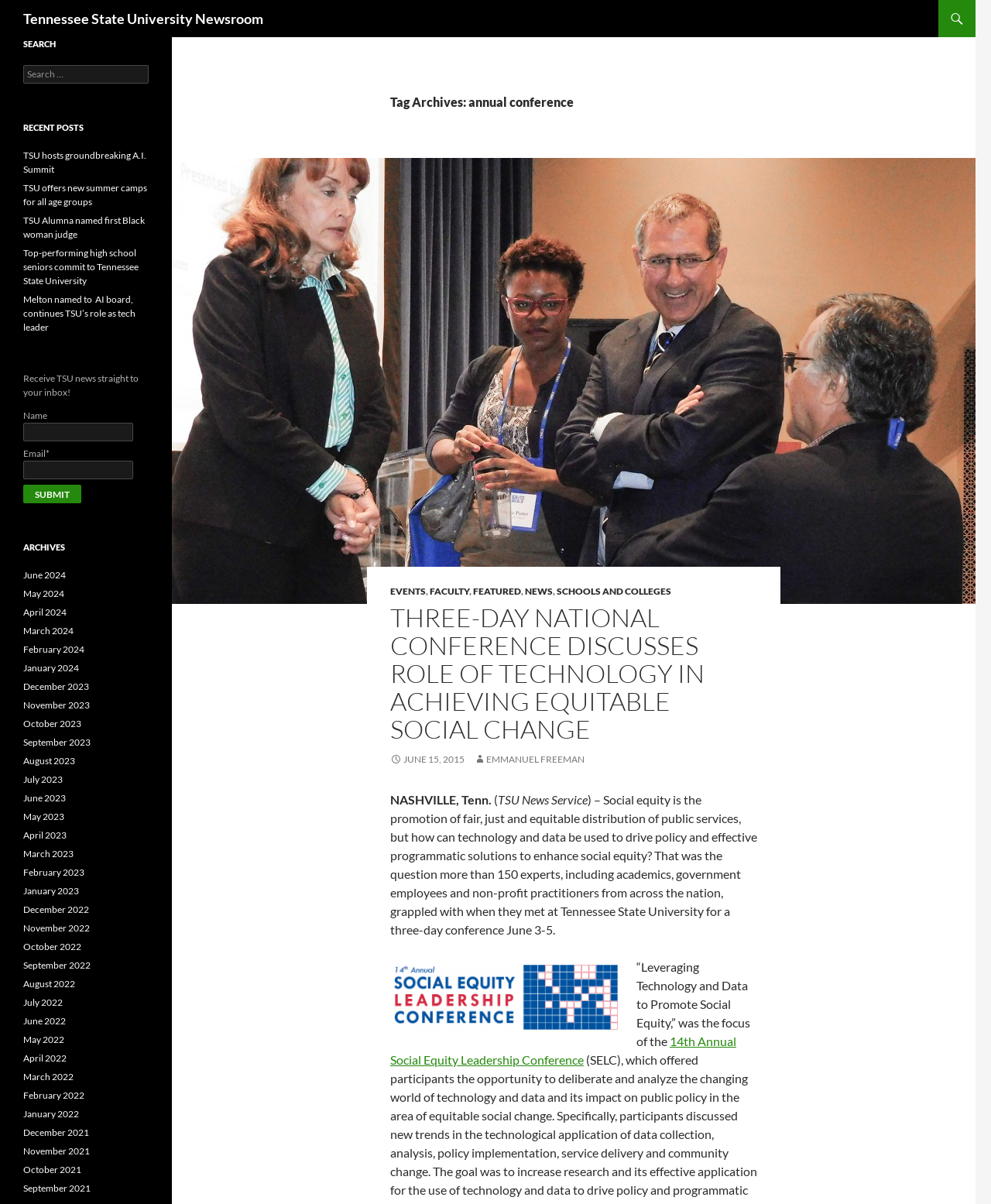Refer to the screenshot and give an in-depth answer to this question: What is the title of the newsroom?

The title of the newsroom can be found at the top of the webpage, which is 'Tennessee State University Newsroom'.